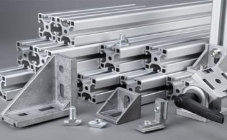Answer this question using a single word or a brief phrase:
What is the purpose of the connectors and brackets in the image?

To facilitate assembly